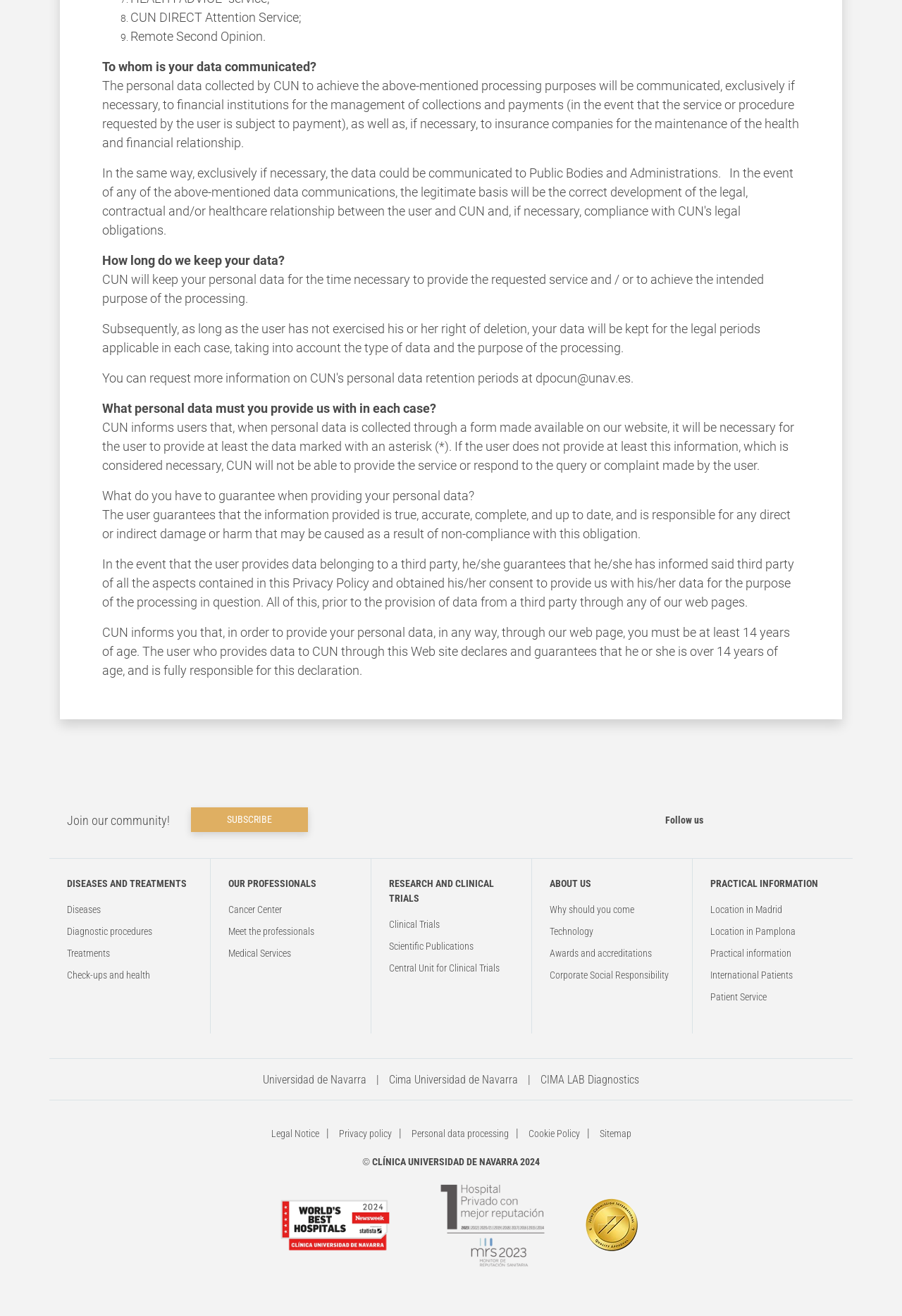Find the bounding box of the UI element described as: "Corporate Social Responsibility". The bounding box coordinates should be given as four float values between 0 and 1, i.e., [left, top, right, bottom].

[0.609, 0.737, 0.741, 0.745]